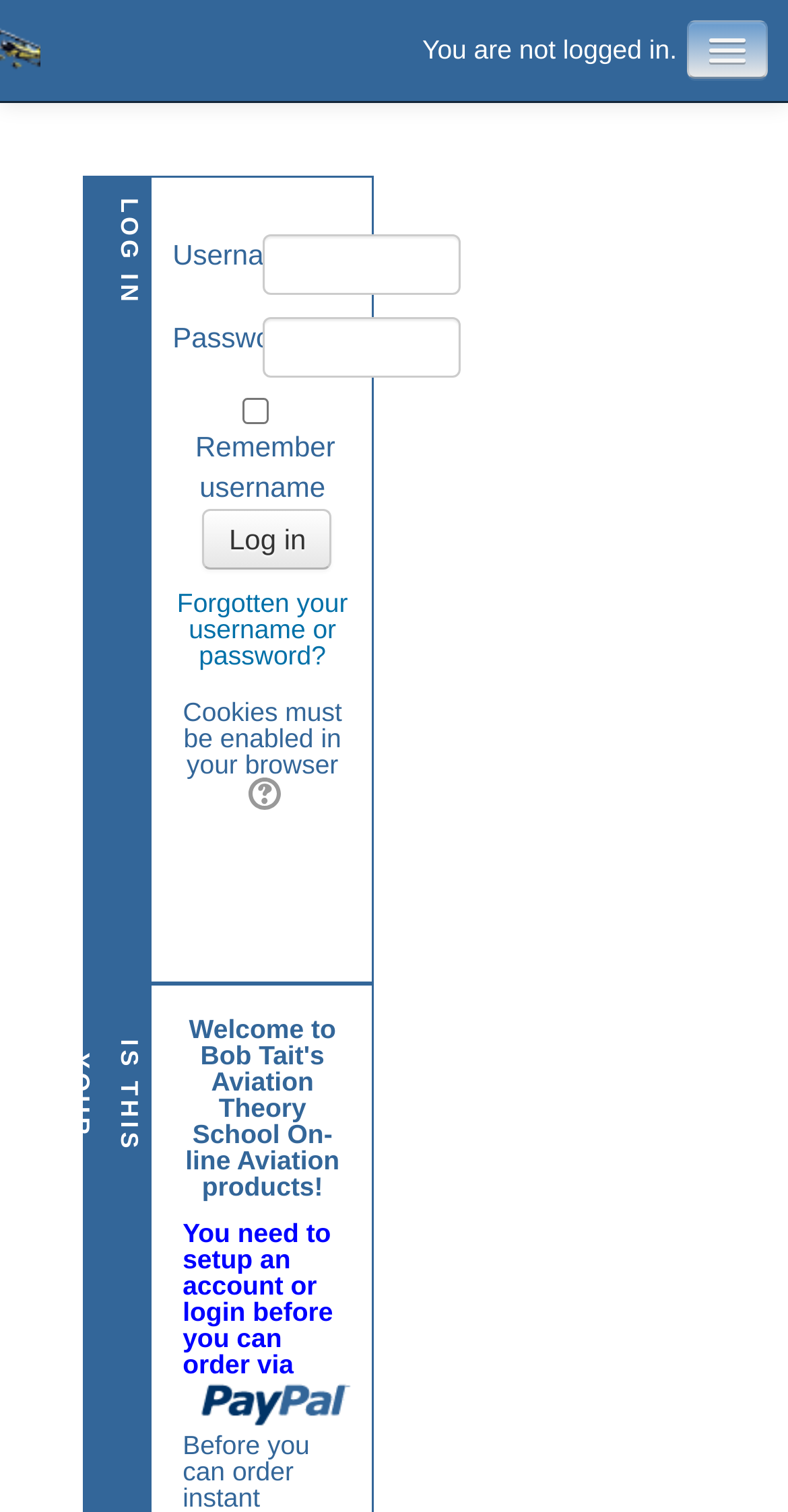Kindly determine the bounding box coordinates for the area that needs to be clicked to execute this instruction: "Click the 'Home' link".

[0.0, 0.007, 0.051, 0.06]